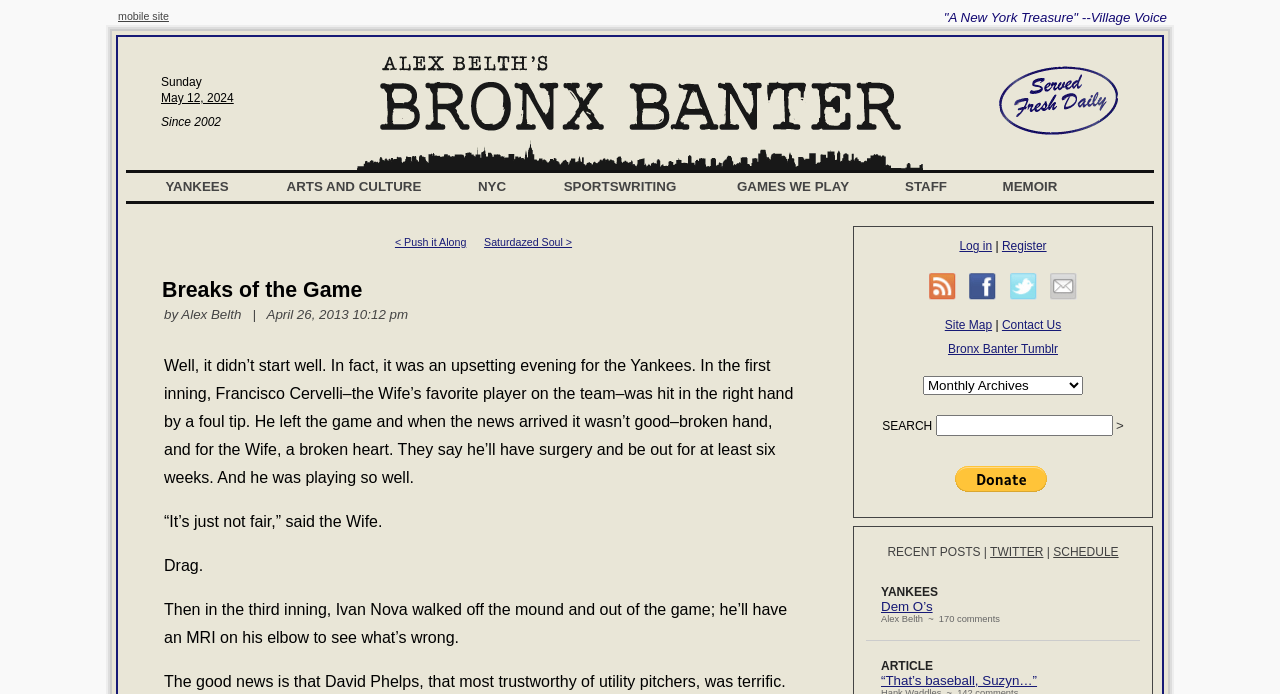Please specify the bounding box coordinates of the clickable section necessary to execute the following command: "View 'Breaks of the Game'".

[0.127, 0.401, 0.629, 0.437]